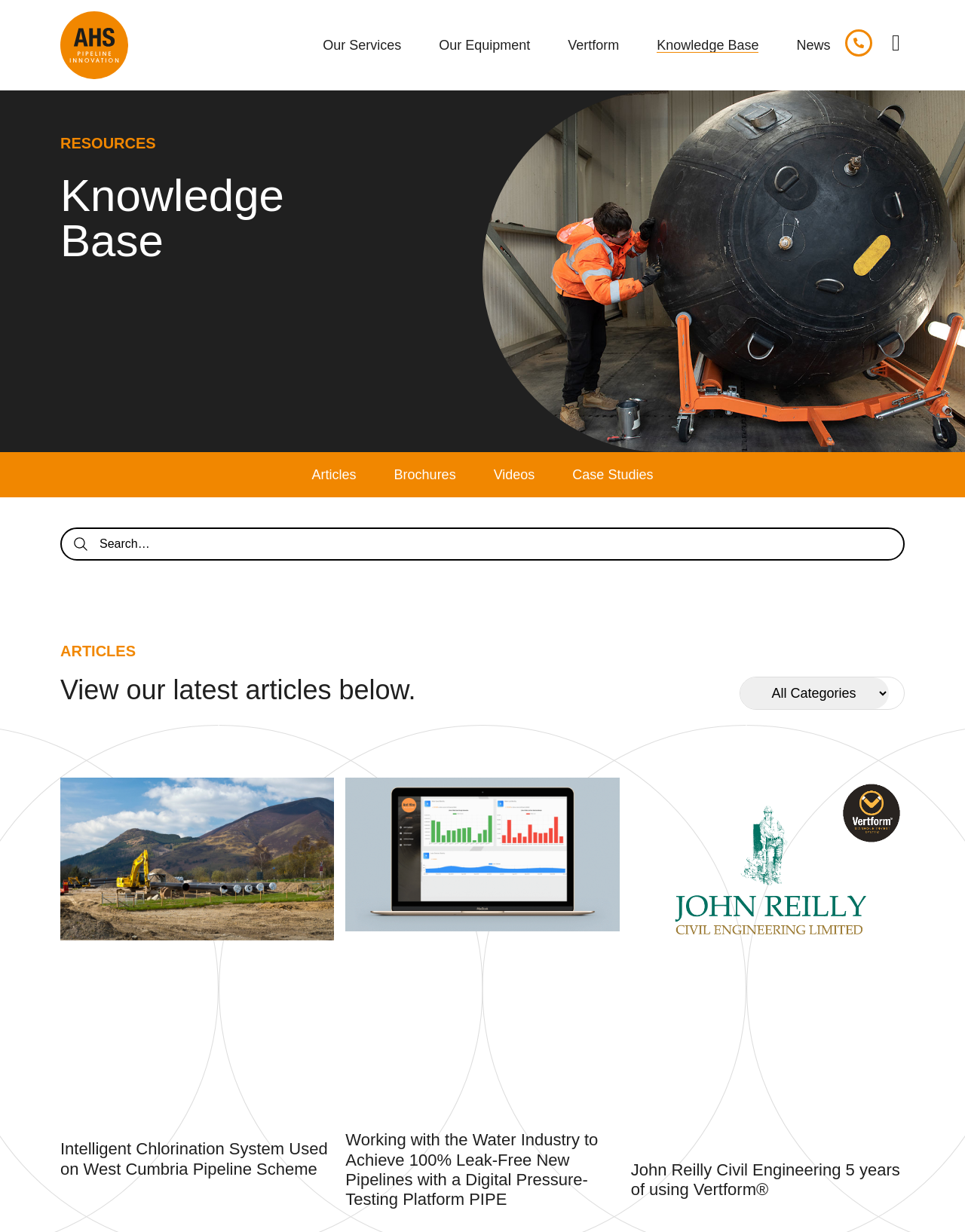Please provide the bounding box coordinates for the element that needs to be clicked to perform the instruction: "View the first article". The coordinates must consist of four float numbers between 0 and 1, formatted as [left, top, right, bottom].

[0.062, 0.631, 0.346, 0.919]